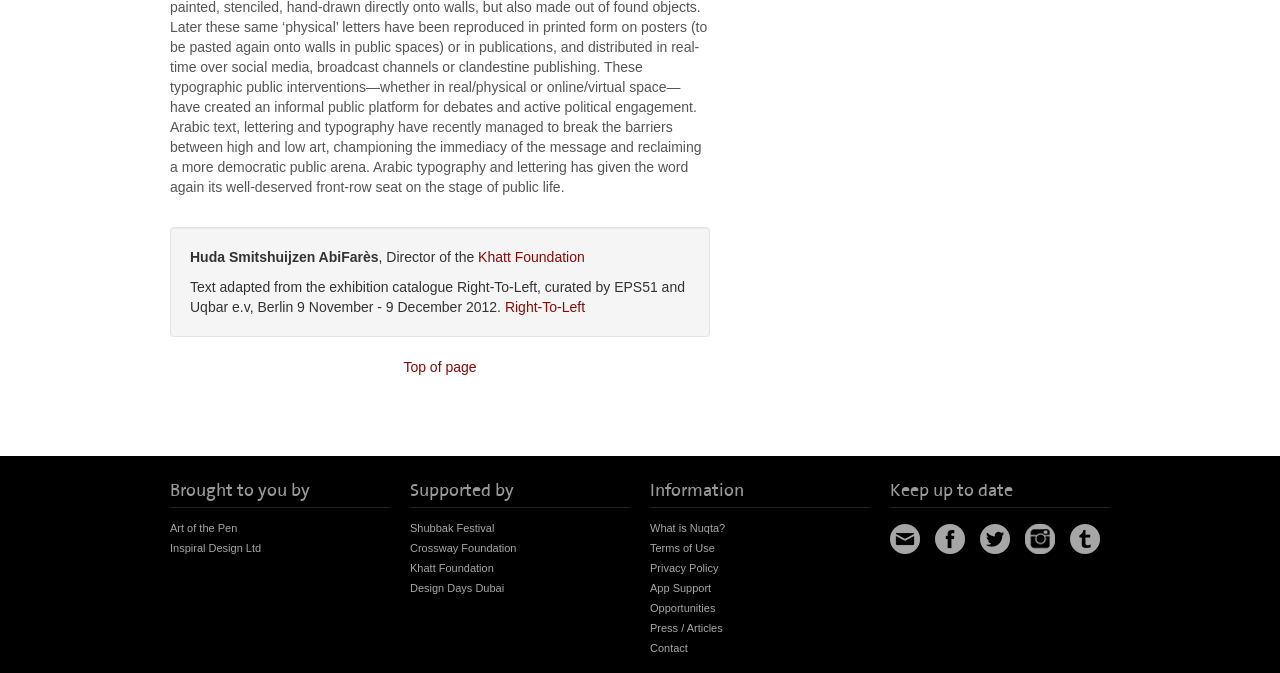Identify the bounding box of the UI component described as: "instagram".

[0.801, 0.778, 0.824, 0.822]